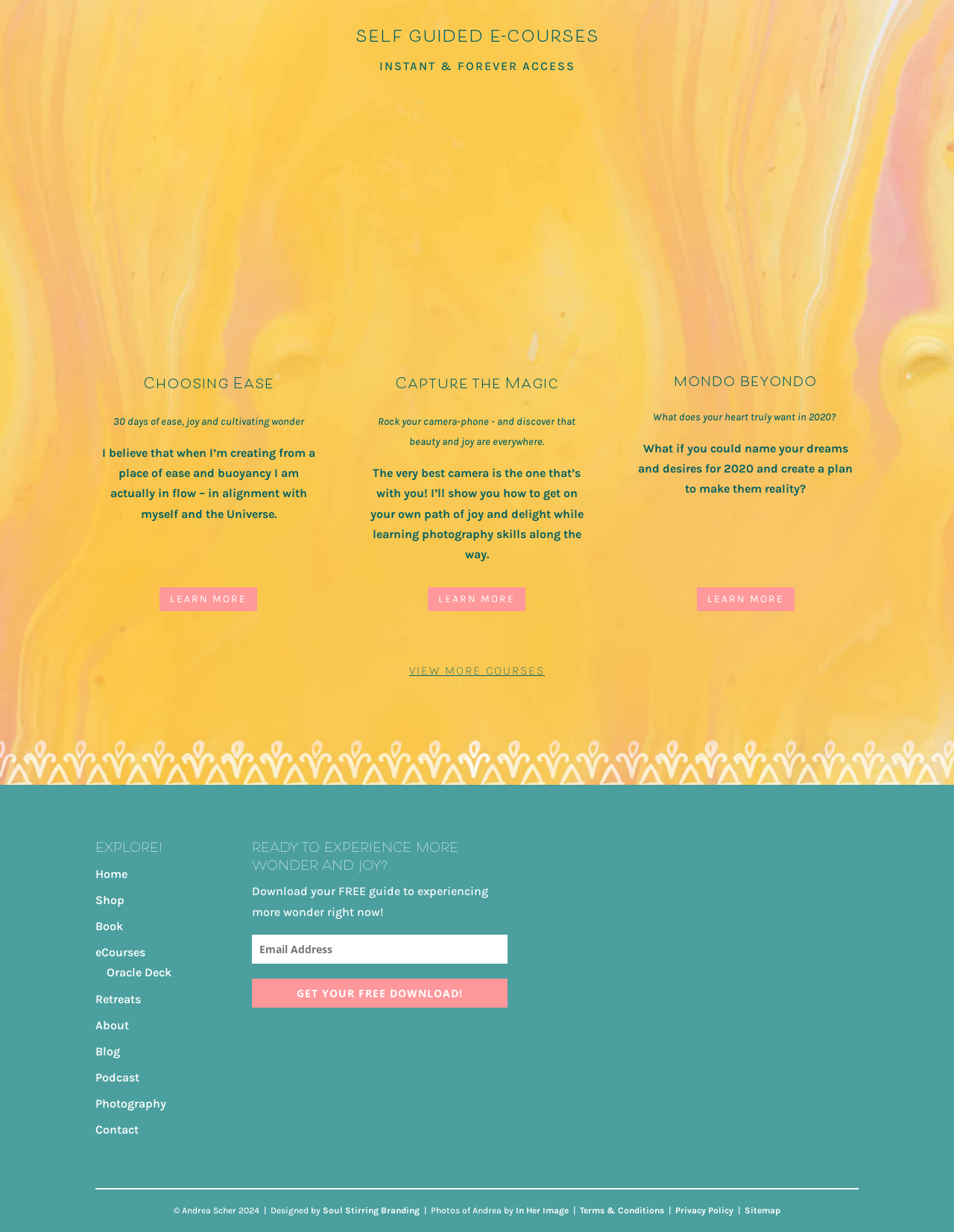What is the purpose of the 'LEARN MORE' links?
Could you give a comprehensive explanation in response to this question?

The 'LEARN MORE' links are associated with each e-course heading, suggesting that they are for users to learn more about the specific e-course and its details.